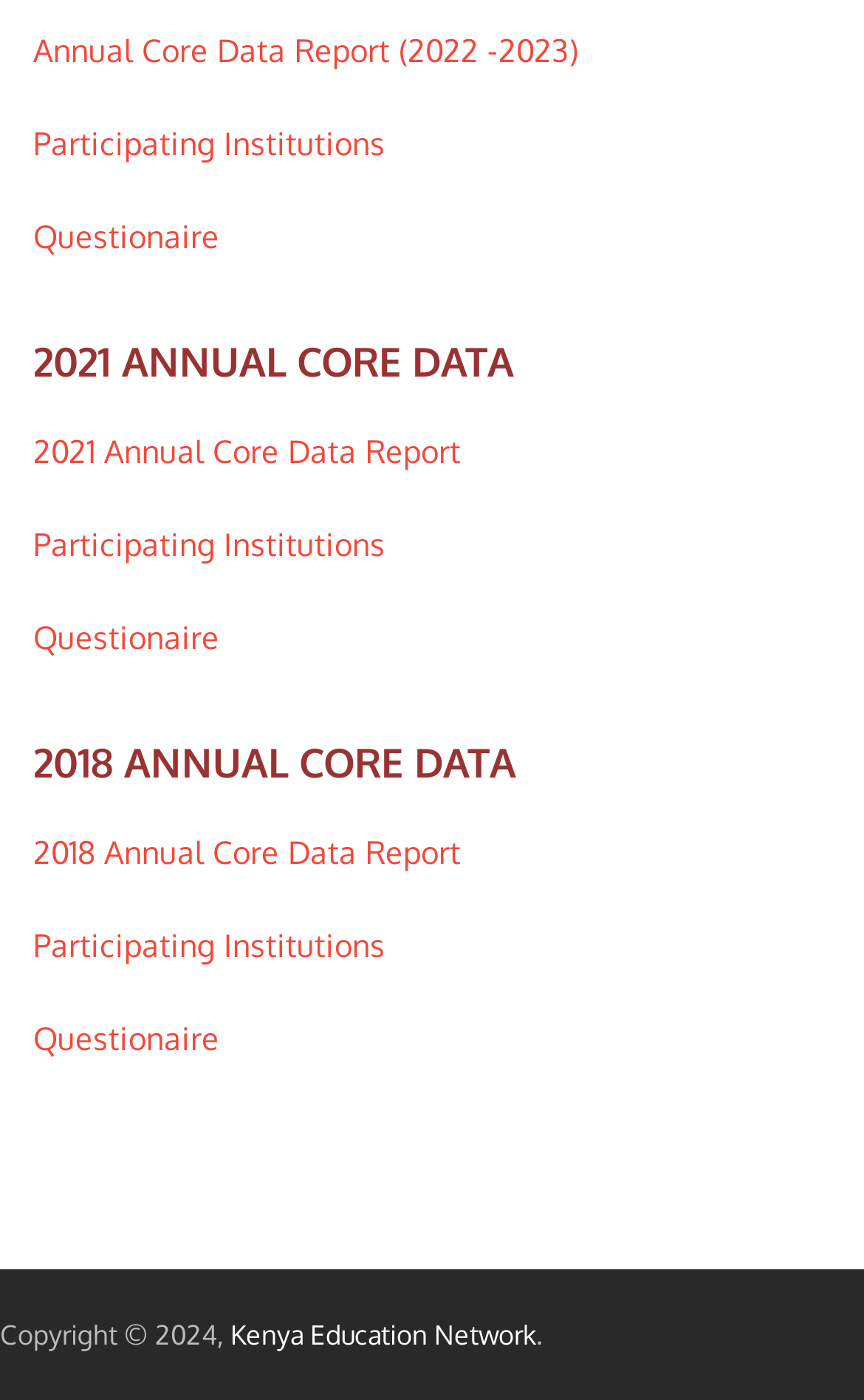Give a concise answer using only one word or phrase for this question:
How many links are there under '2021 ANNUAL CORE DATA'?

3